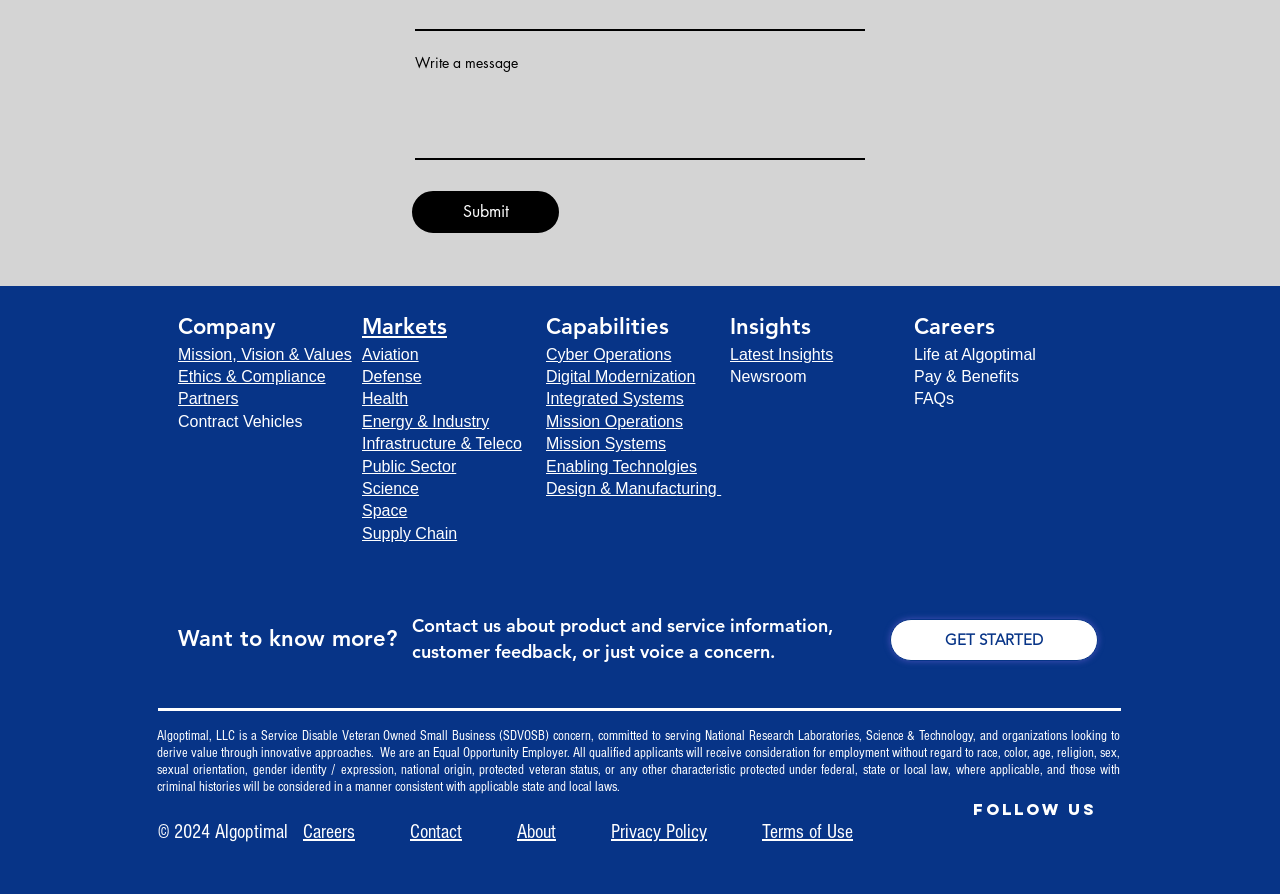Please indicate the bounding box coordinates of the element's region to be clicked to achieve the instruction: "Submit". Provide the coordinates as four float numbers between 0 and 1, i.e., [left, top, right, bottom].

[0.322, 0.213, 0.437, 0.26]